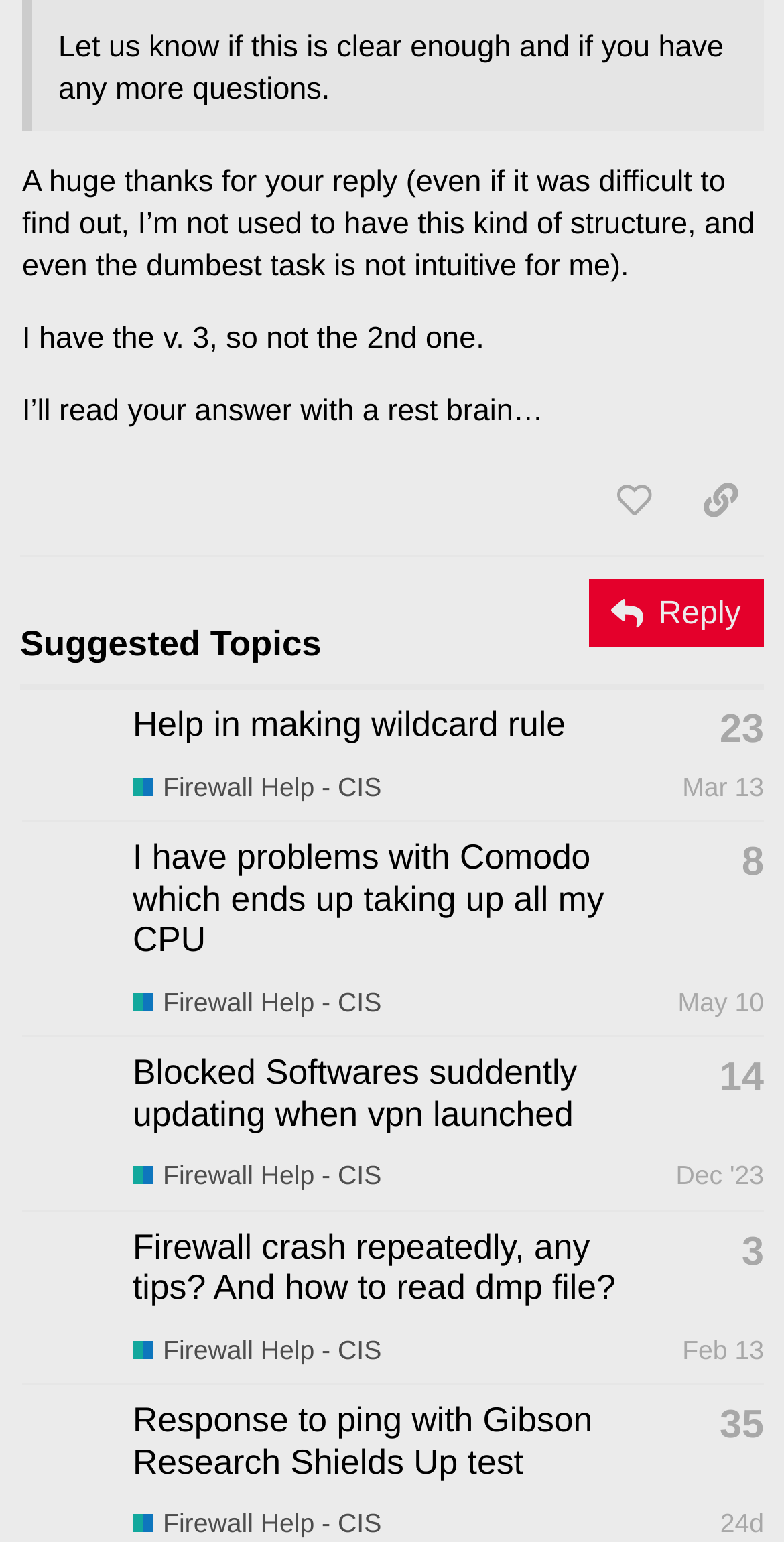Ascertain the bounding box coordinates for the UI element detailed here: "35". The coordinates should be provided as [left, top, right, bottom] with each value being a float between 0 and 1.

[0.918, 0.913, 0.974, 0.939]